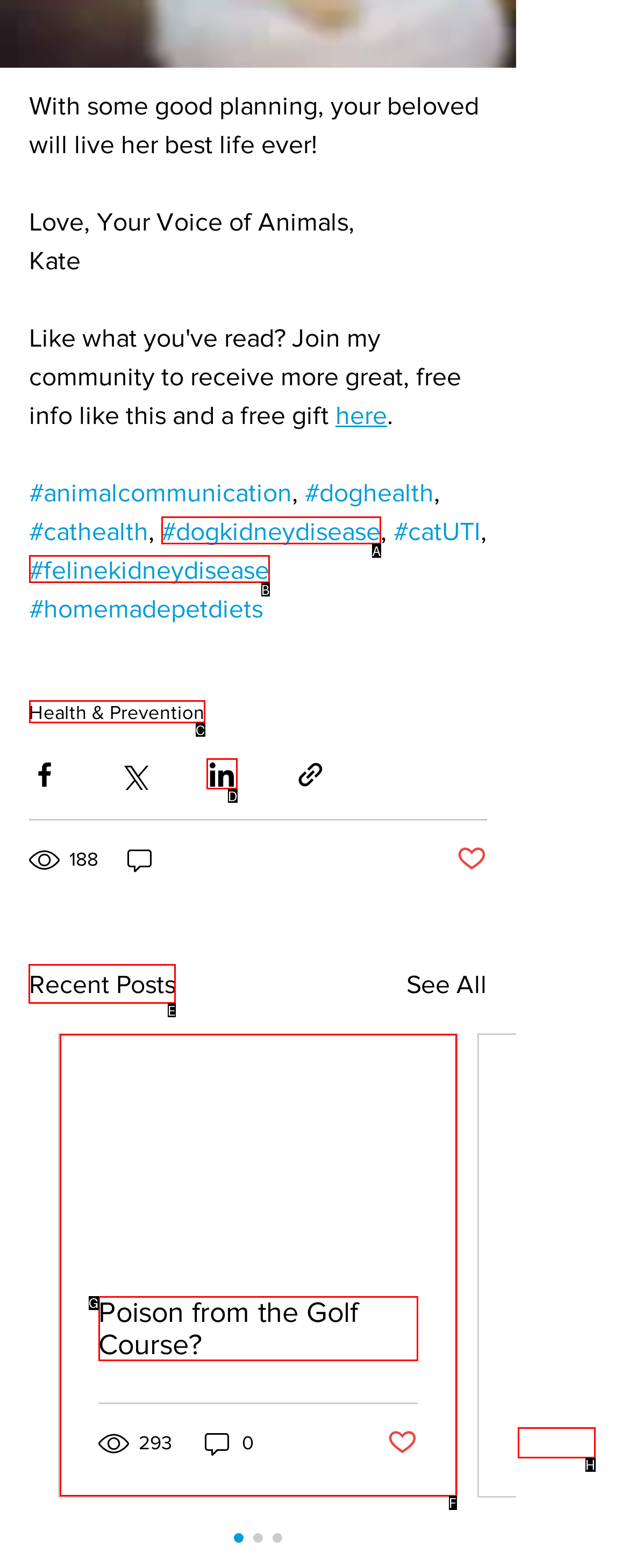From the given options, indicate the letter that corresponds to the action needed to complete this task: View 'Recent Posts'. Respond with only the letter.

E